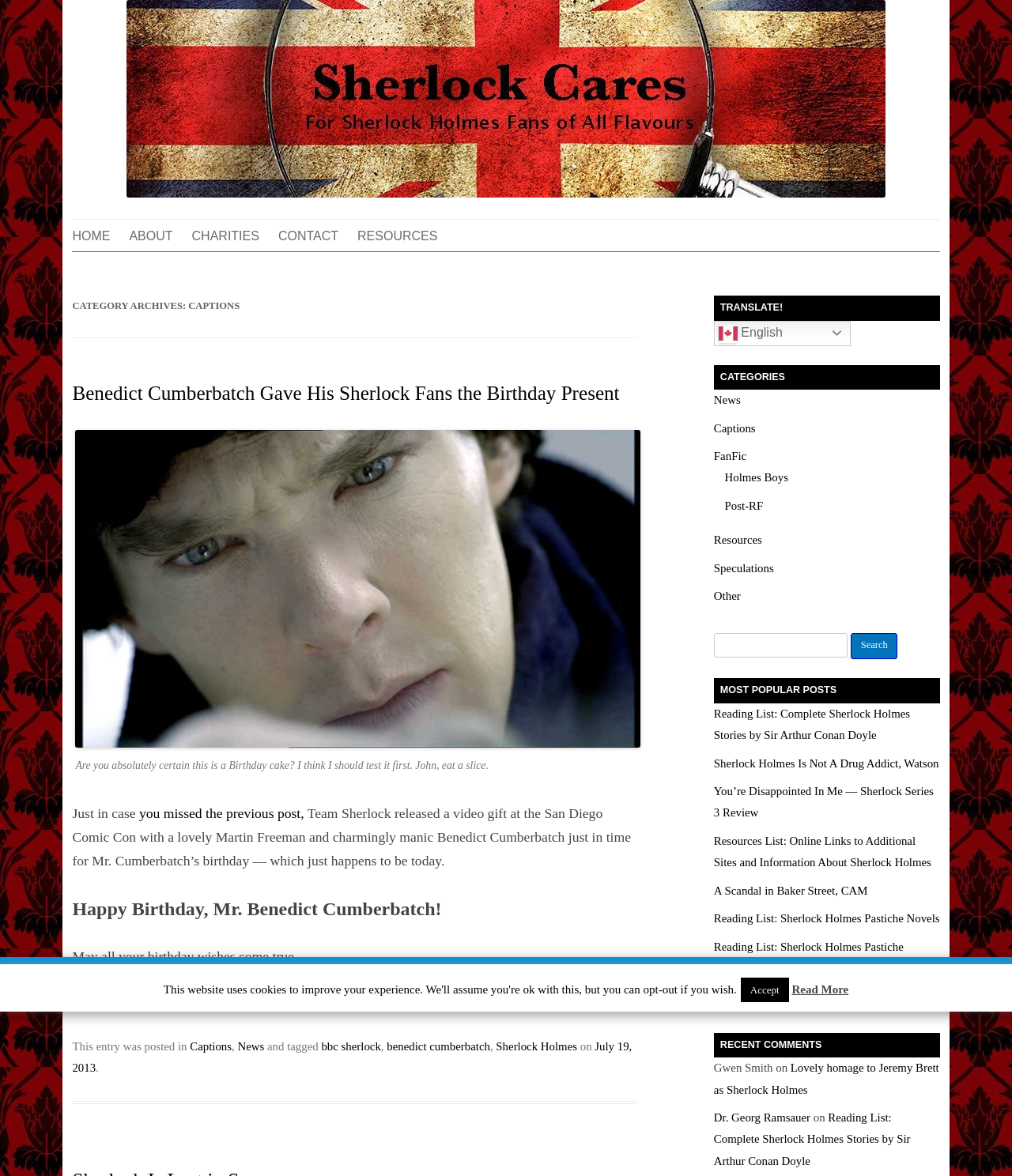Please determine the bounding box coordinates of the element to click on in order to accomplish the following task: "Read the 'Benedict Cumberbatch Gave His Sherlock Fans the Birthday Present' post". Ensure the coordinates are four float numbers ranging from 0 to 1, i.e., [left, top, right, bottom].

[0.071, 0.324, 0.612, 0.343]